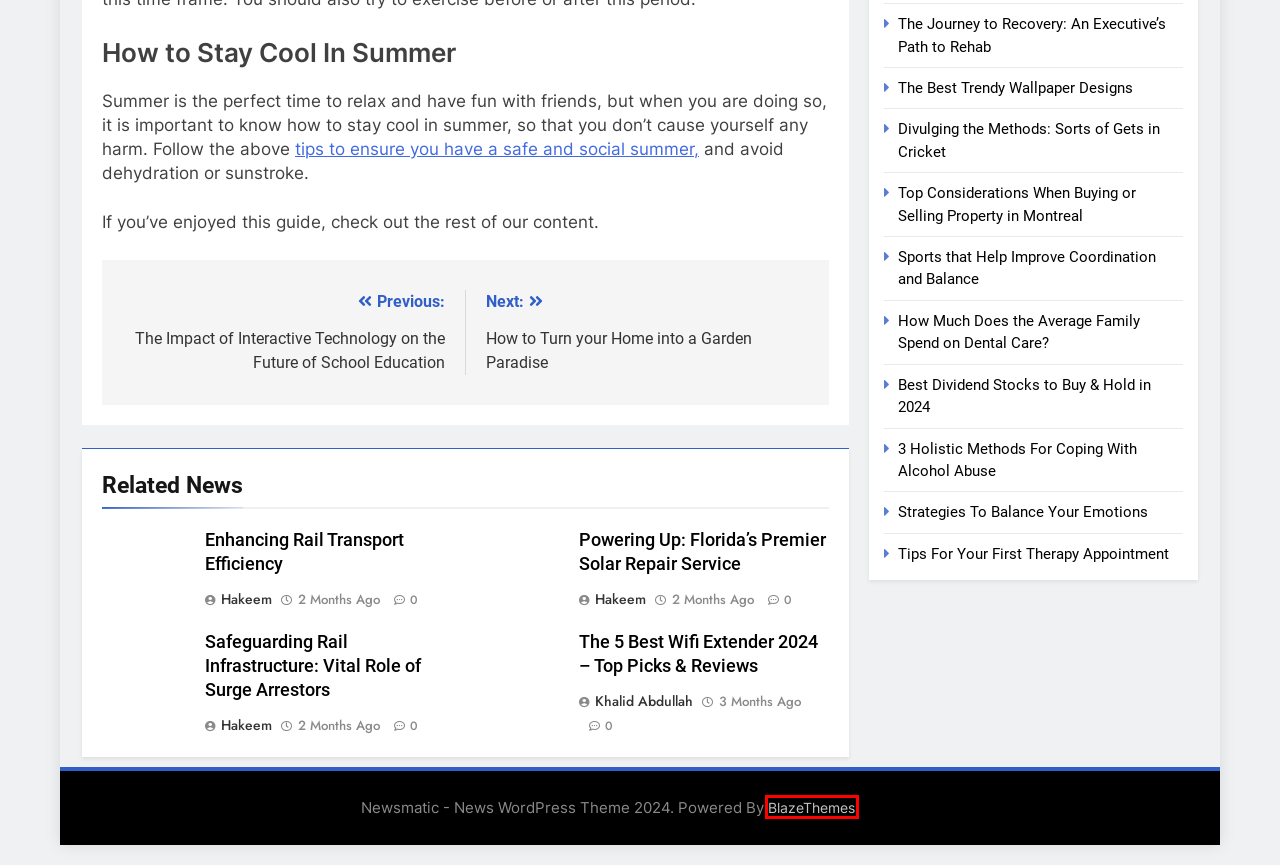Look at the screenshot of a webpage where a red bounding box surrounds a UI element. Your task is to select the best-matching webpage description for the new webpage after you click the element within the bounding box. The available options are:
A. Divulging the Methods: Sorts of Gets in Cricket - Best Advice Zone
B. 7 Summer HVAC Maintenance Tips Every Homeowner Should Know - Best Advice Zone
C. Free & Premium Clean Design WordPress Themes - Blaze Themes
D. The Best Trendy Wallpaper Designs  - Best Advice Zone
E. Safeguarding Rail Infrastructure: Vital Role of Surge Arrestors  - Best Advice Zone
F. Top Considerations When Buying or Selling Property in Montreal - Best Advice Zone
G. The 5 Best Wifi Extender 2024 – Top Picks & Reviews - Best Advice Zone
H. Sports that Help Improve Coordination and Balance - Best Advice Zone

C